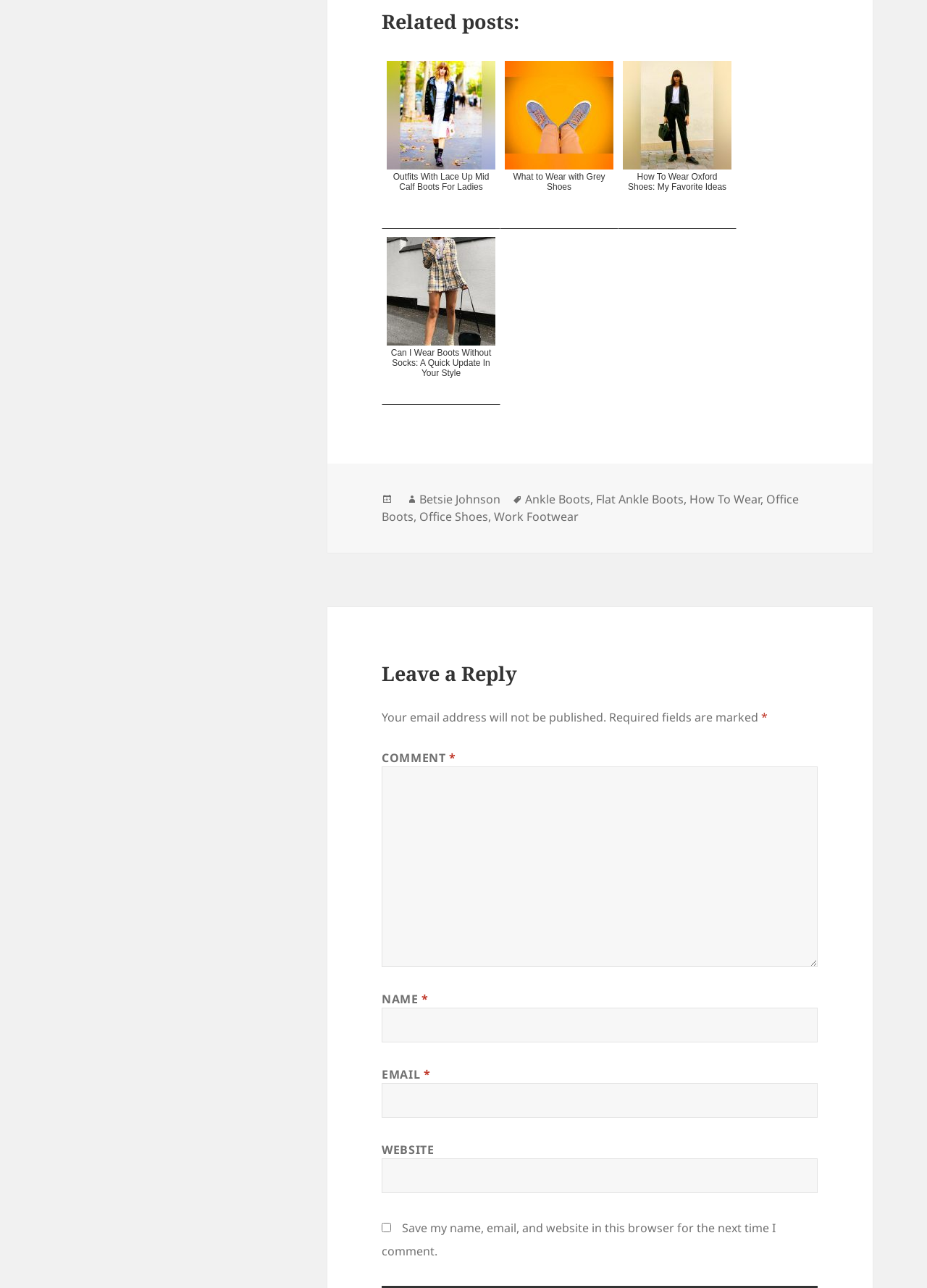Give a short answer using one word or phrase for the question:
What is the last tag listed in the footer section?

Work Footwear